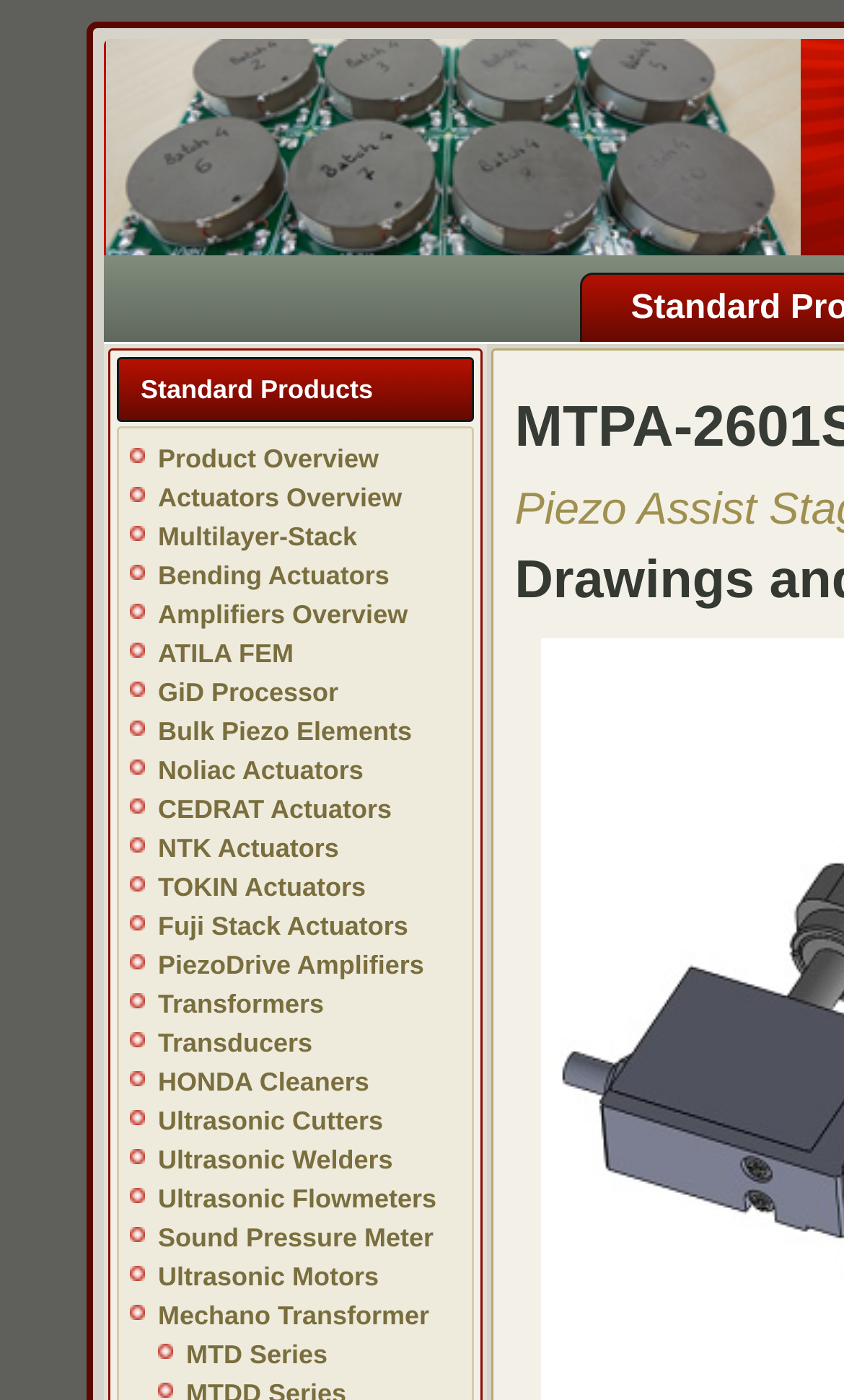How many links are there on the webpage?
Answer the question using a single word or phrase, according to the image.

34